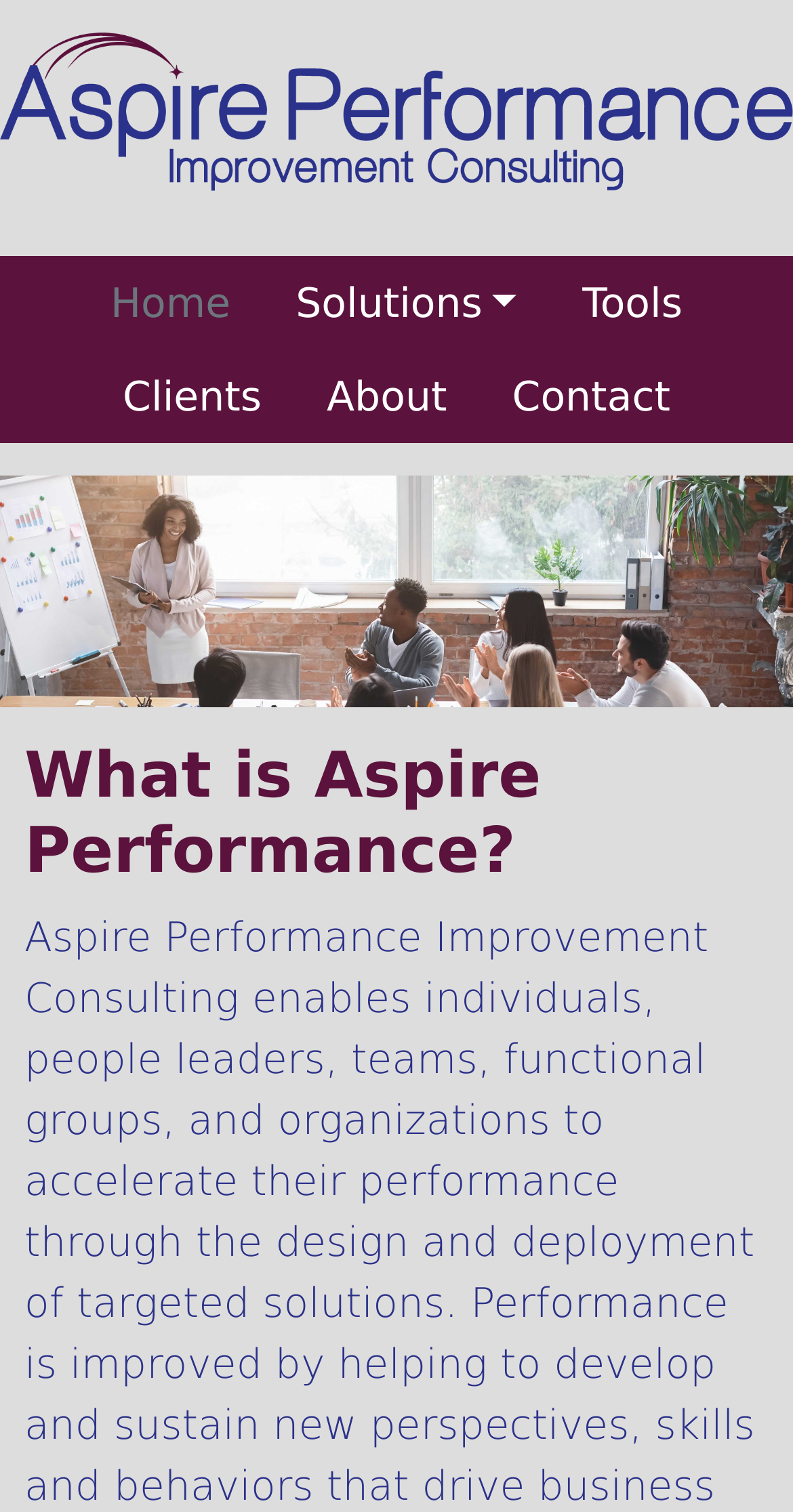Use one word or a short phrase to answer the question provided: 
How many navigation links are there in the top menu?

5